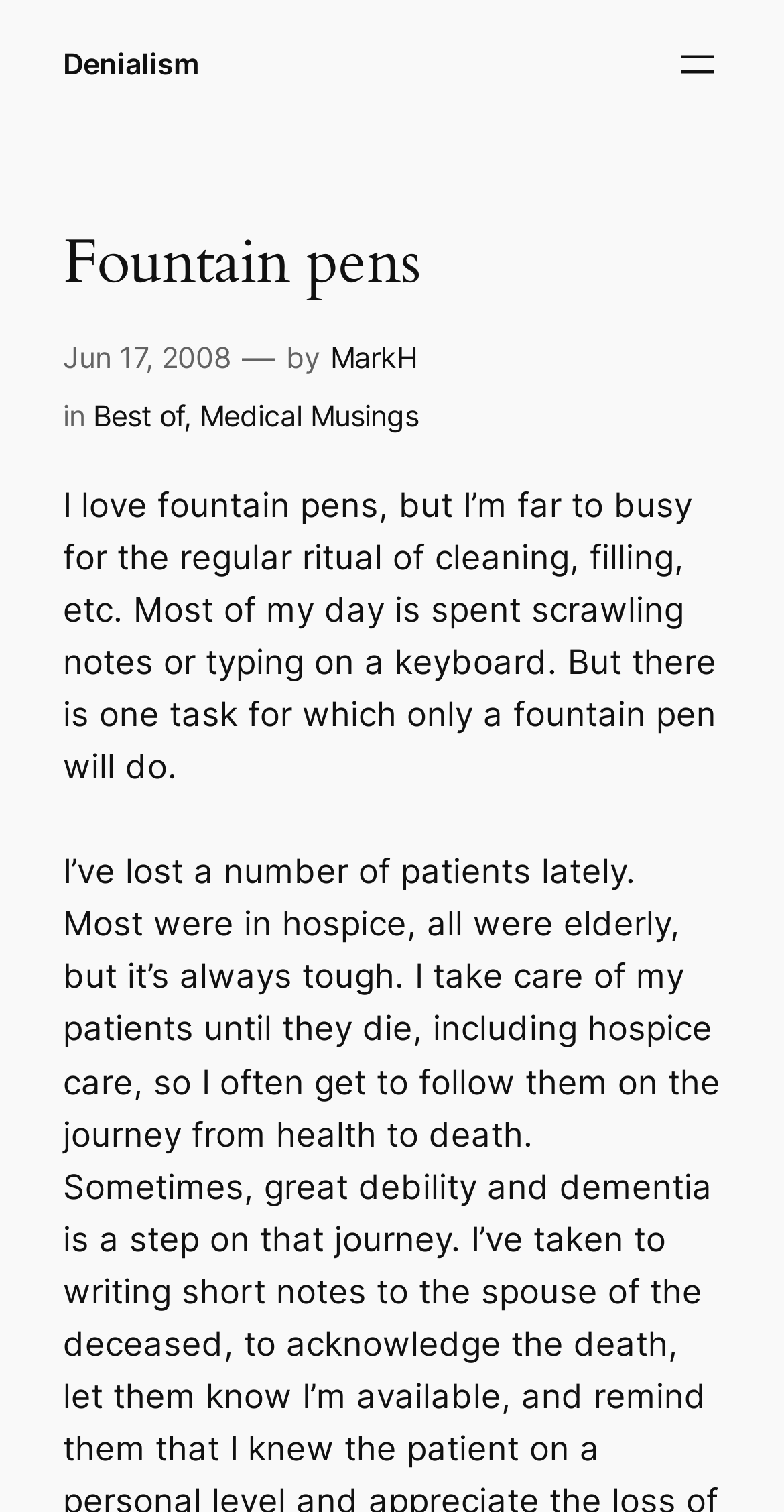What is the author of the article?
From the image, respond with a single word or phrase.

MarkH